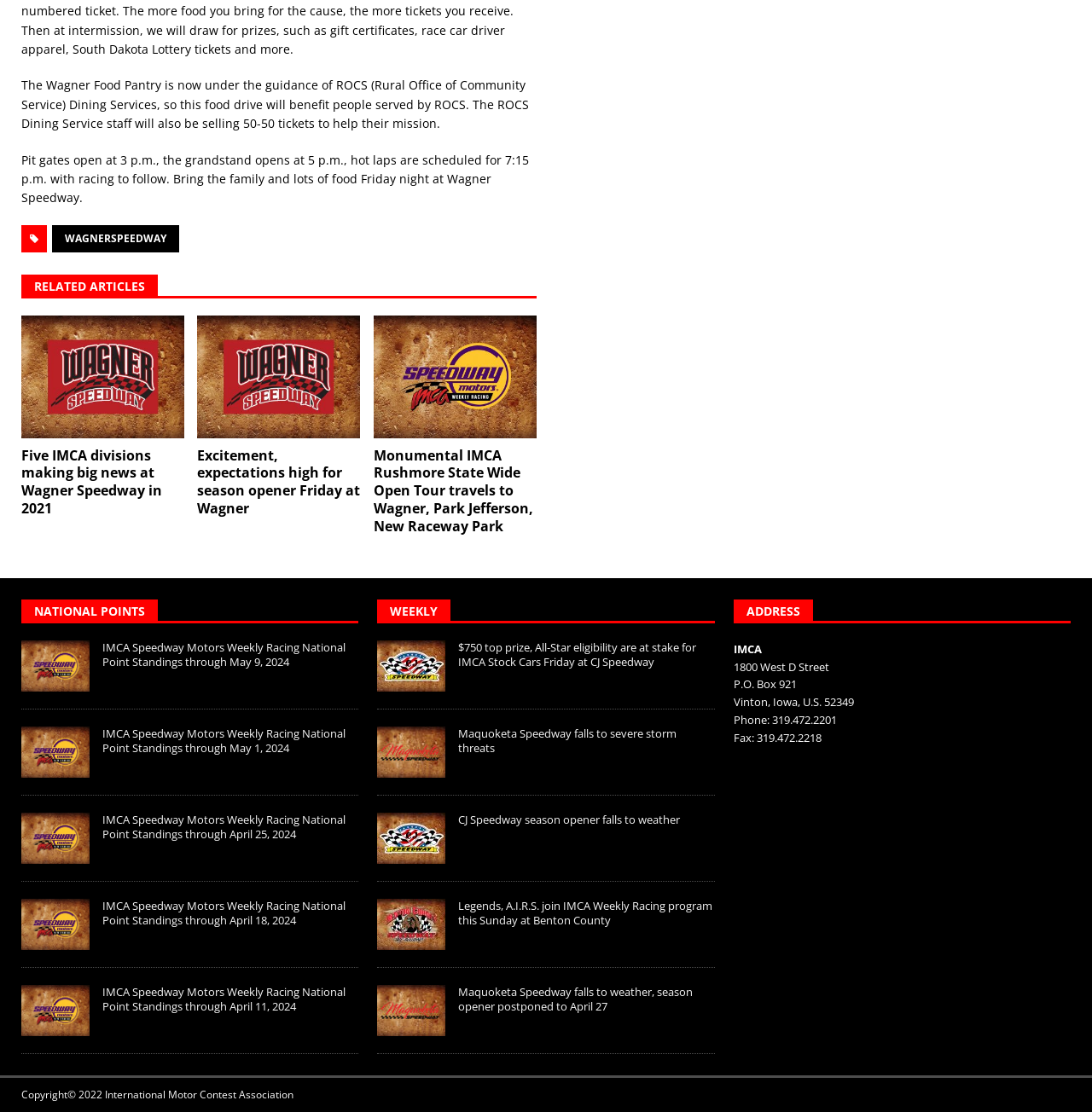Please indicate the bounding box coordinates of the element's region to be clicked to achieve the instruction: "Click the link to read about $750 top prize, All-Star eligibility are at stake for IMCA Stock Cars Friday at CJ Speedway". Provide the coordinates as four float numbers between 0 and 1, i.e., [left, top, right, bottom].

[0.346, 0.576, 0.408, 0.622]